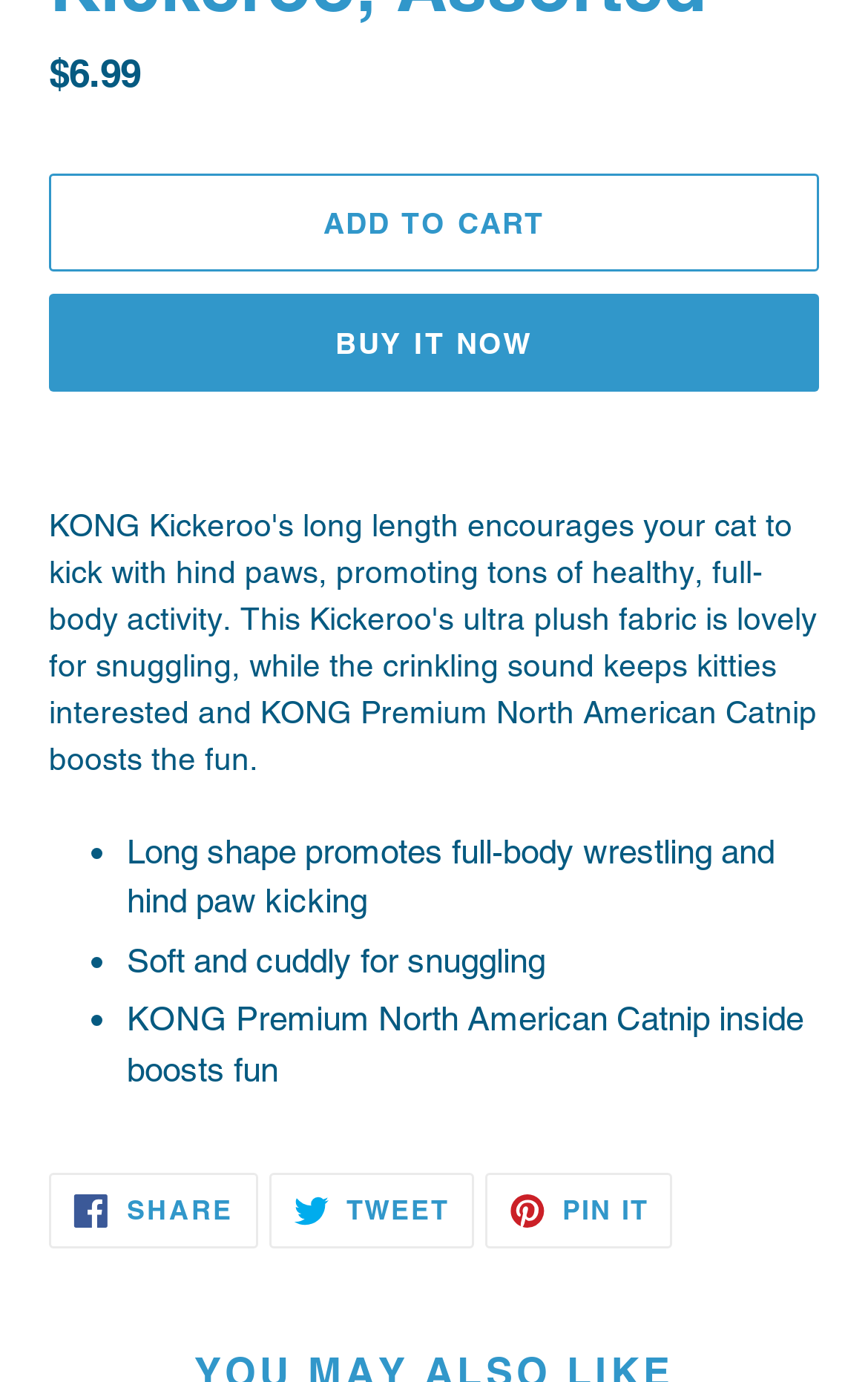What is the shape of the product?
Answer the question with a detailed and thorough explanation.

The product description mentions that the product has a 'Long shape', which promotes full-body wrestling and hind paw kicking.